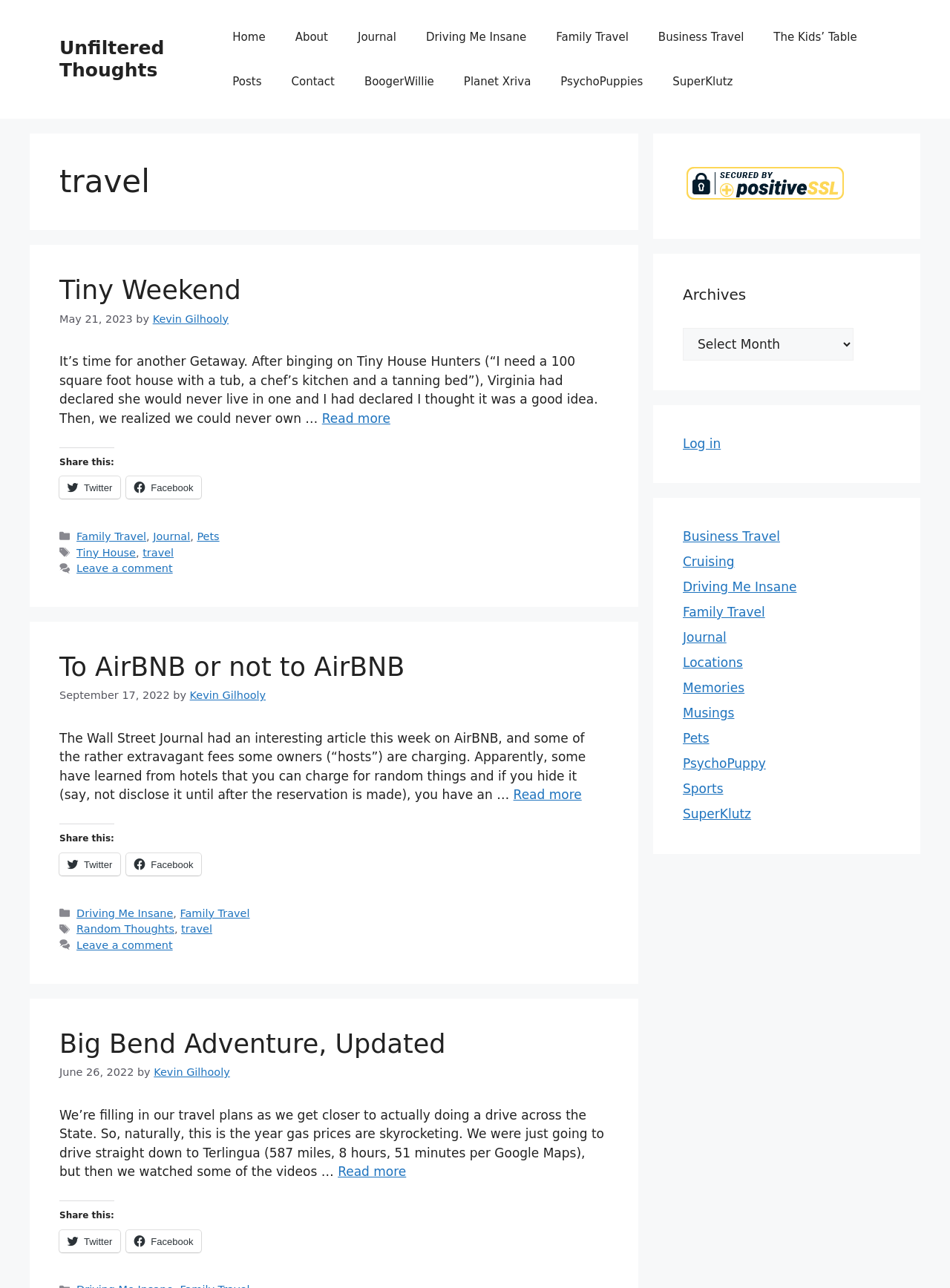From the screenshot, find the bounding box of the UI element matching this description: "Big Bend Adventure, Updated". Supply the bounding box coordinates in the form [left, top, right, bottom], each a float between 0 and 1.

[0.062, 0.799, 0.469, 0.822]